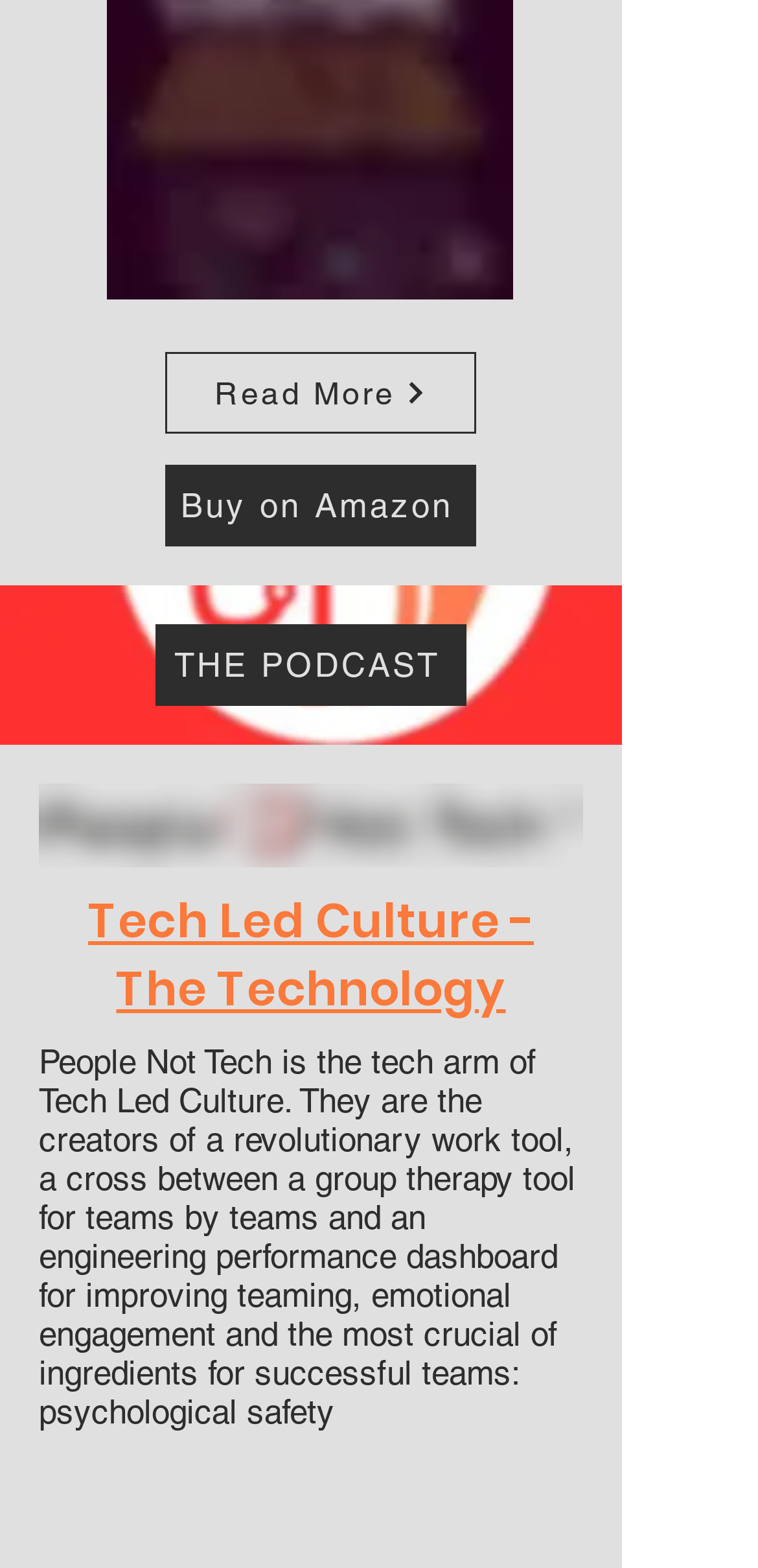What is the name of the image file?
Look at the screenshot and give a one-word or phrase answer.

WhatsApp Image 2023-09-10 at 21.21.34.jpg